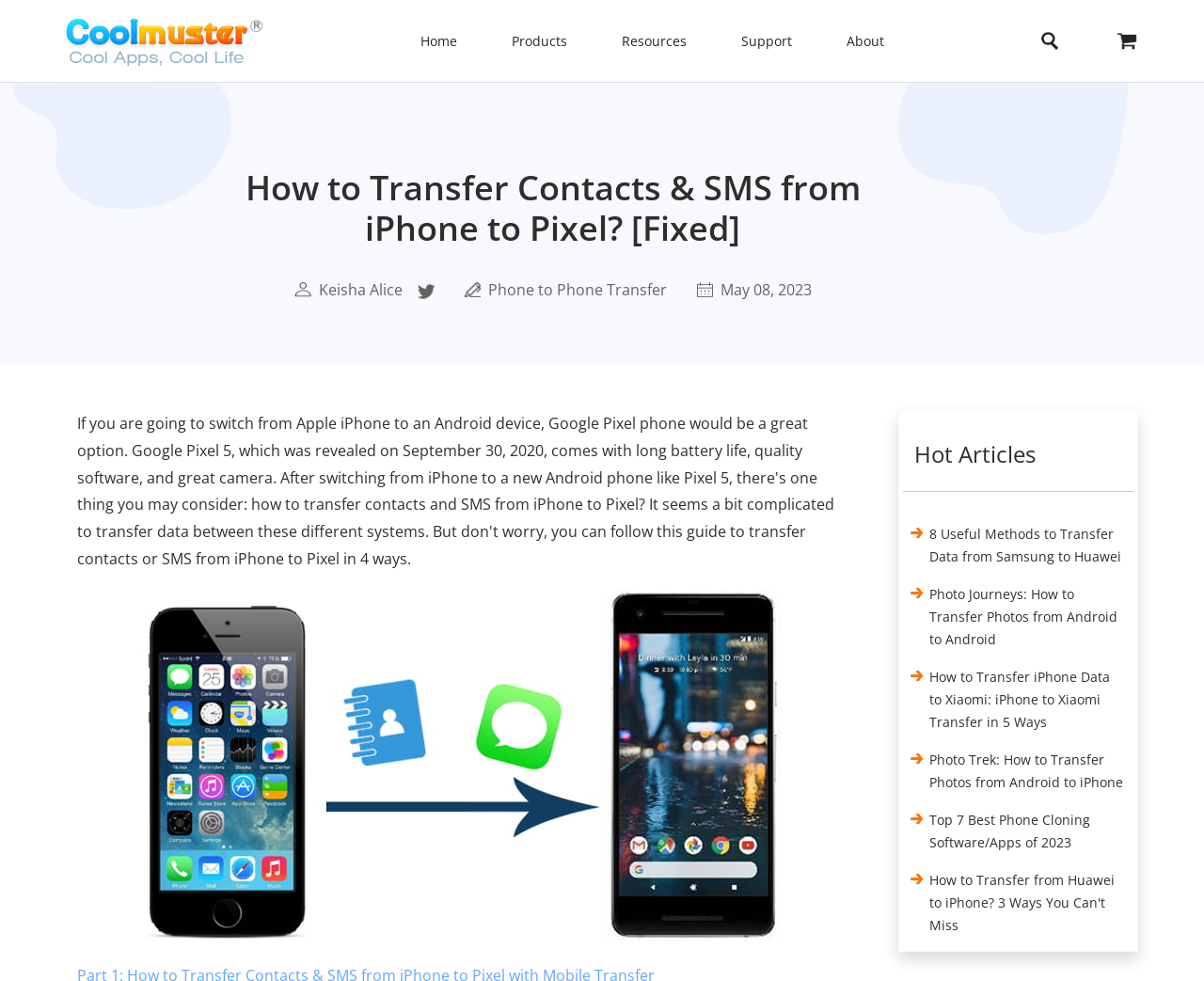Specify the bounding box coordinates of the area to click in order to execute this command: 'Check the 'How to Transfer from Huawei to iPhone?' article'. The coordinates should consist of four float numbers ranging from 0 to 1, and should be formatted as [left, top, right, bottom].

[0.772, 0.888, 0.926, 0.963]